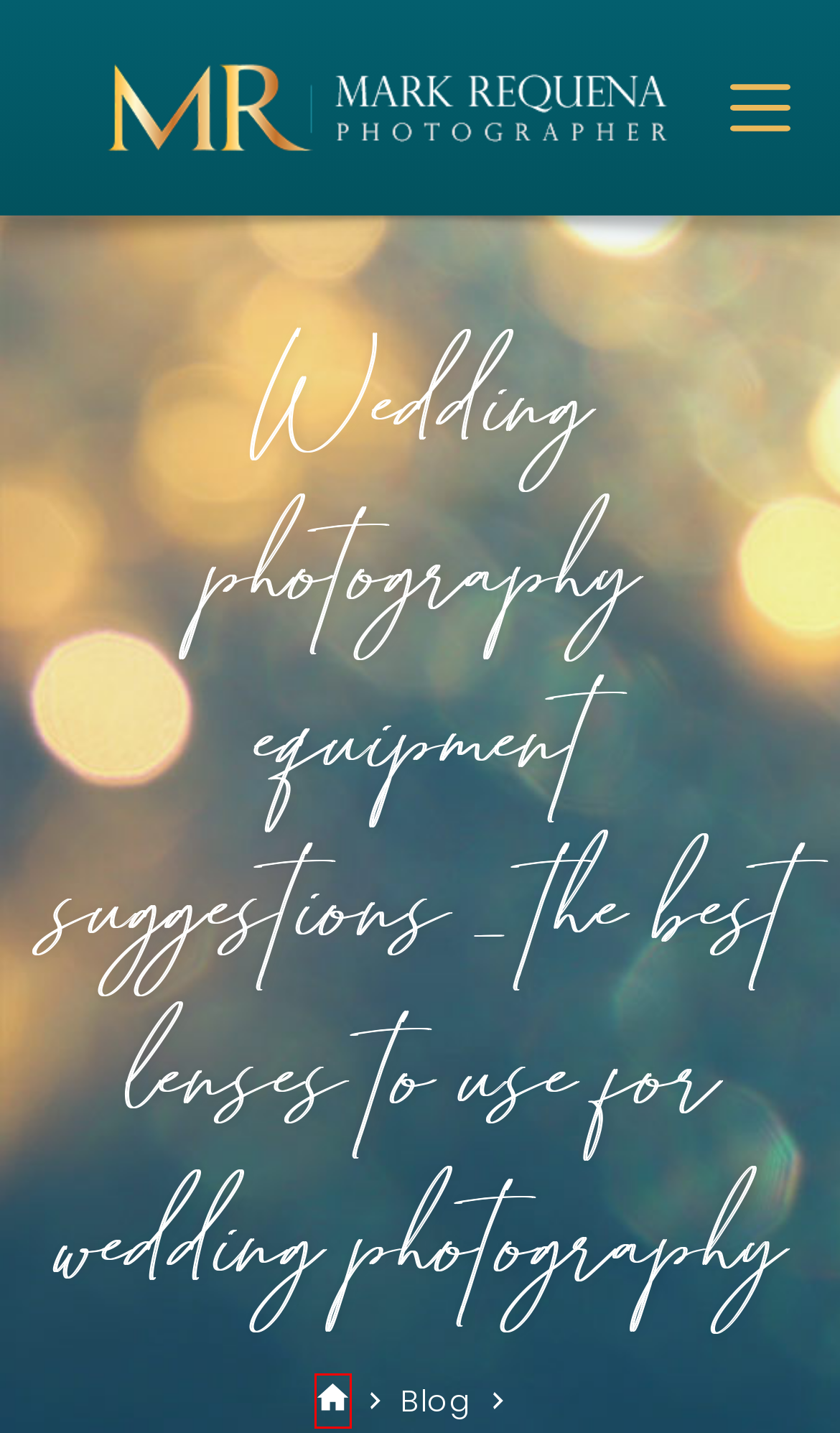Check out the screenshot of a webpage with a red rectangle bounding box. Select the best fitting webpage description that aligns with the new webpage after clicking the element inside the bounding box. Here are the candidates:
A. Chatham Wedding Photographers
B. Blog – Mark Requena Photography – Wedding Photographer Chatham Kent
C. Photography Locations Chatham-Kent – Mark Requena Photography – Wedding Photographer Chatham Kent
D. Wedding Photographer in Sarnia
E. Headshot Photographer Chatham-Kent
F. Wedding Portfolio - Mark Requena Photography - Wedding Photographer Chatham Kent
G. Mark Requena Photography - Wedding Photographer in Chatham Kent
H. Windsor Wedding Photographer

G